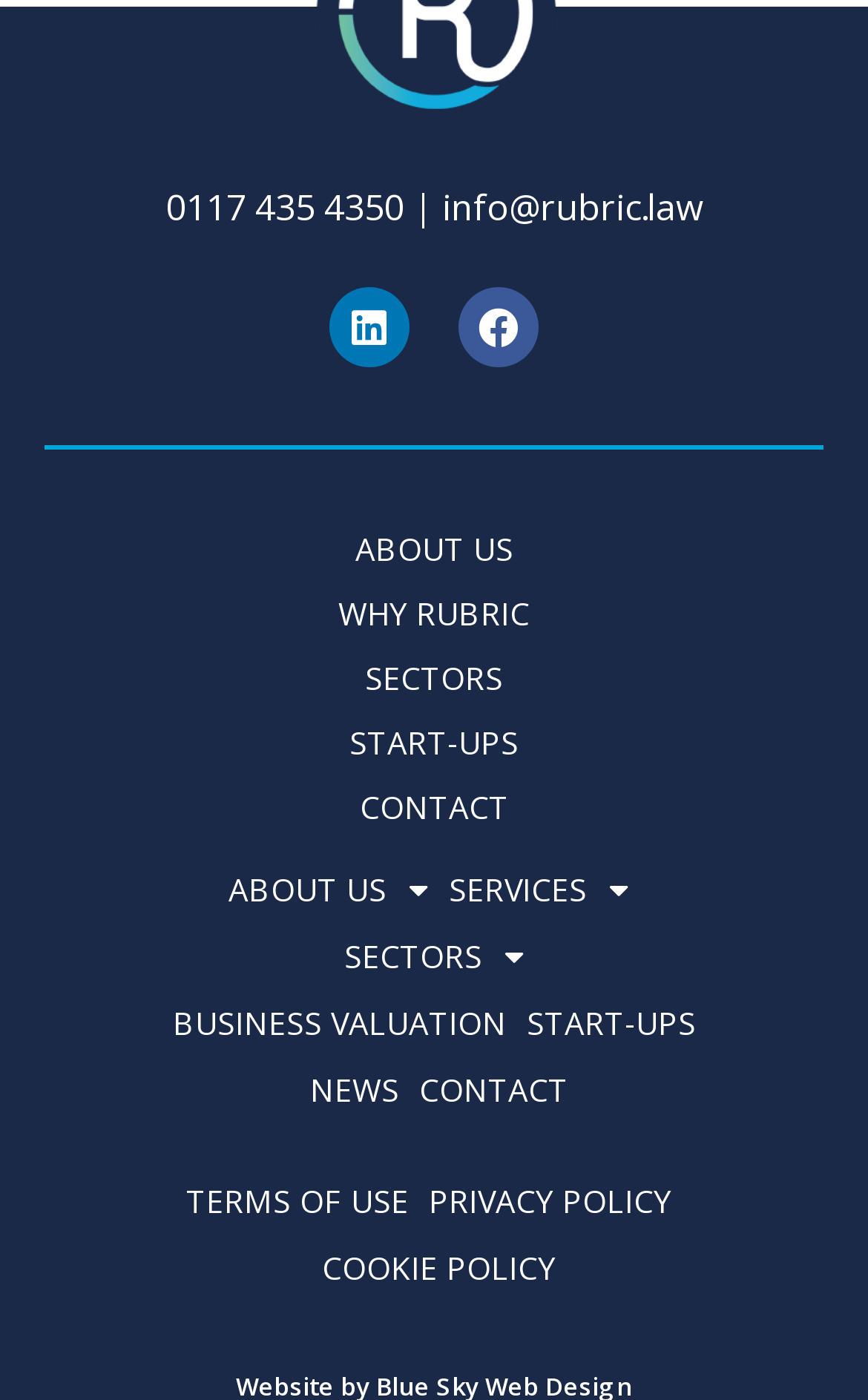From the webpage screenshot, predict the bounding box coordinates (top-left x, top-left y, bottom-right x, bottom-right y) for the UI element described here: News

[0.357, 0.756, 0.46, 0.804]